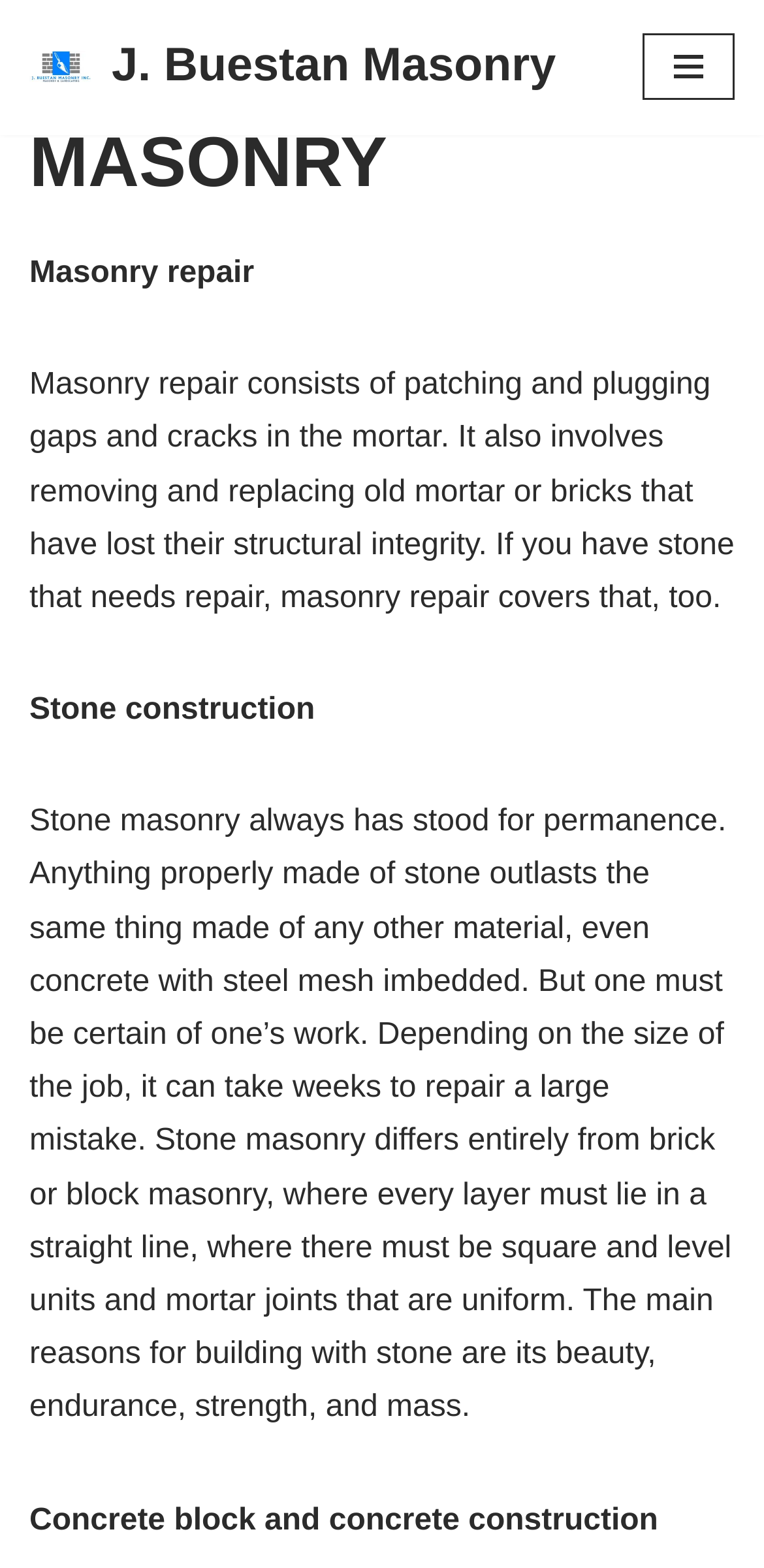Provide a brief response in the form of a single word or phrase:
What is the difference between stone masonry and brick or block masonry?

Layer alignment